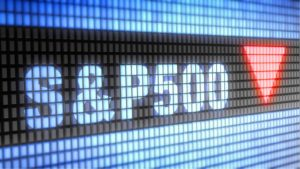What is the S&P 500 index?
Based on the image, please offer an in-depth response to the question.

The S&P 500 index is a widely followed benchmark that tracks the stock prices of 500 major companies listed on U.S. stock exchanges. It is a key indicator of the overall health of the U.S. economy, and investors and analysts closely monitor its performance to make informed investment decisions.